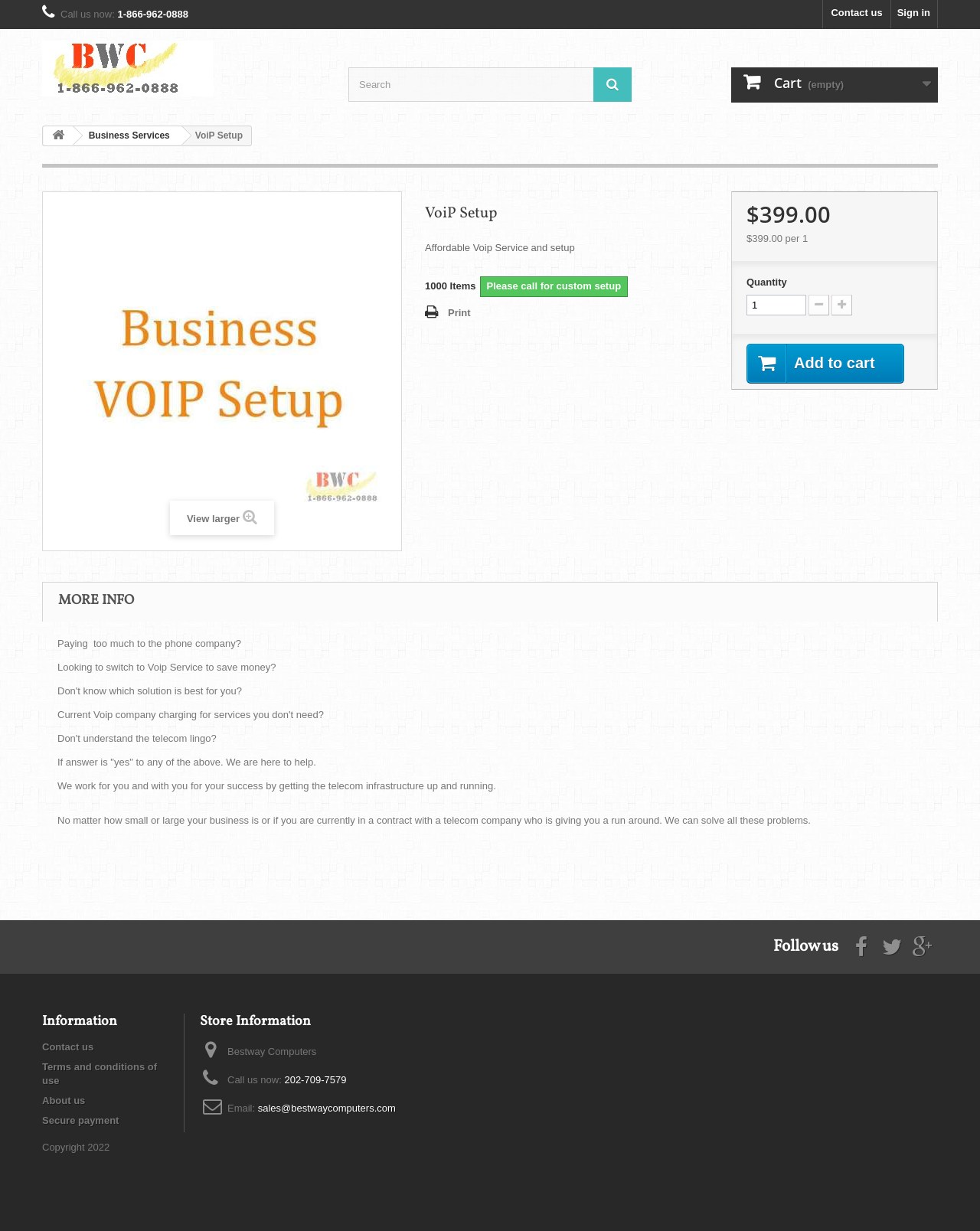Highlight the bounding box of the UI element that corresponds to this description: "sales@bestwaycomputers.com".

[0.263, 0.896, 0.404, 0.905]